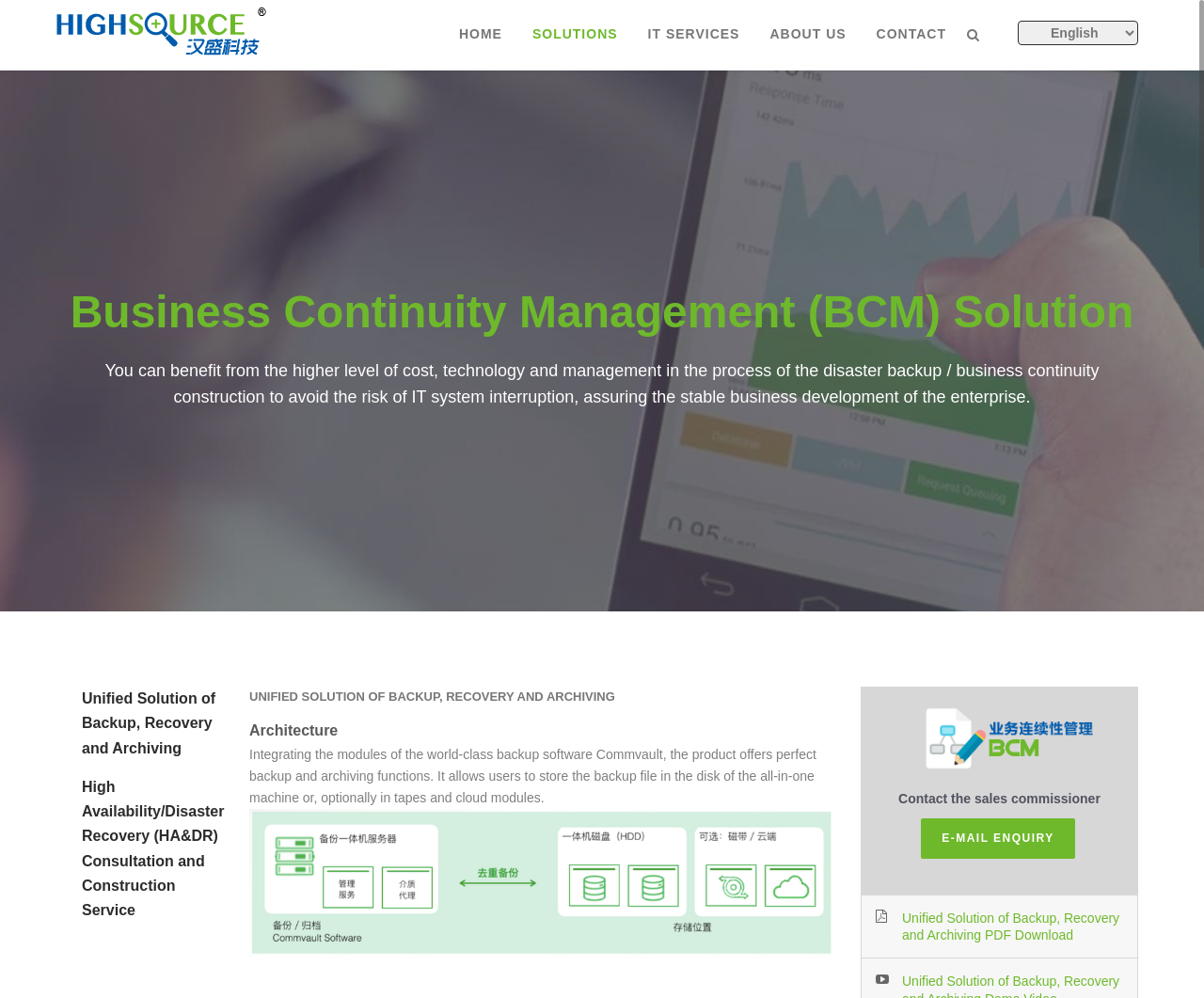Bounding box coordinates are to be given in the format (top-left x, top-left y, bottom-right x, bottom-right y). All values must be floating point numbers between 0 and 1. Provide the bounding box coordinate for the UI element described as: HOME

[0.369, 0.0, 0.43, 0.067]